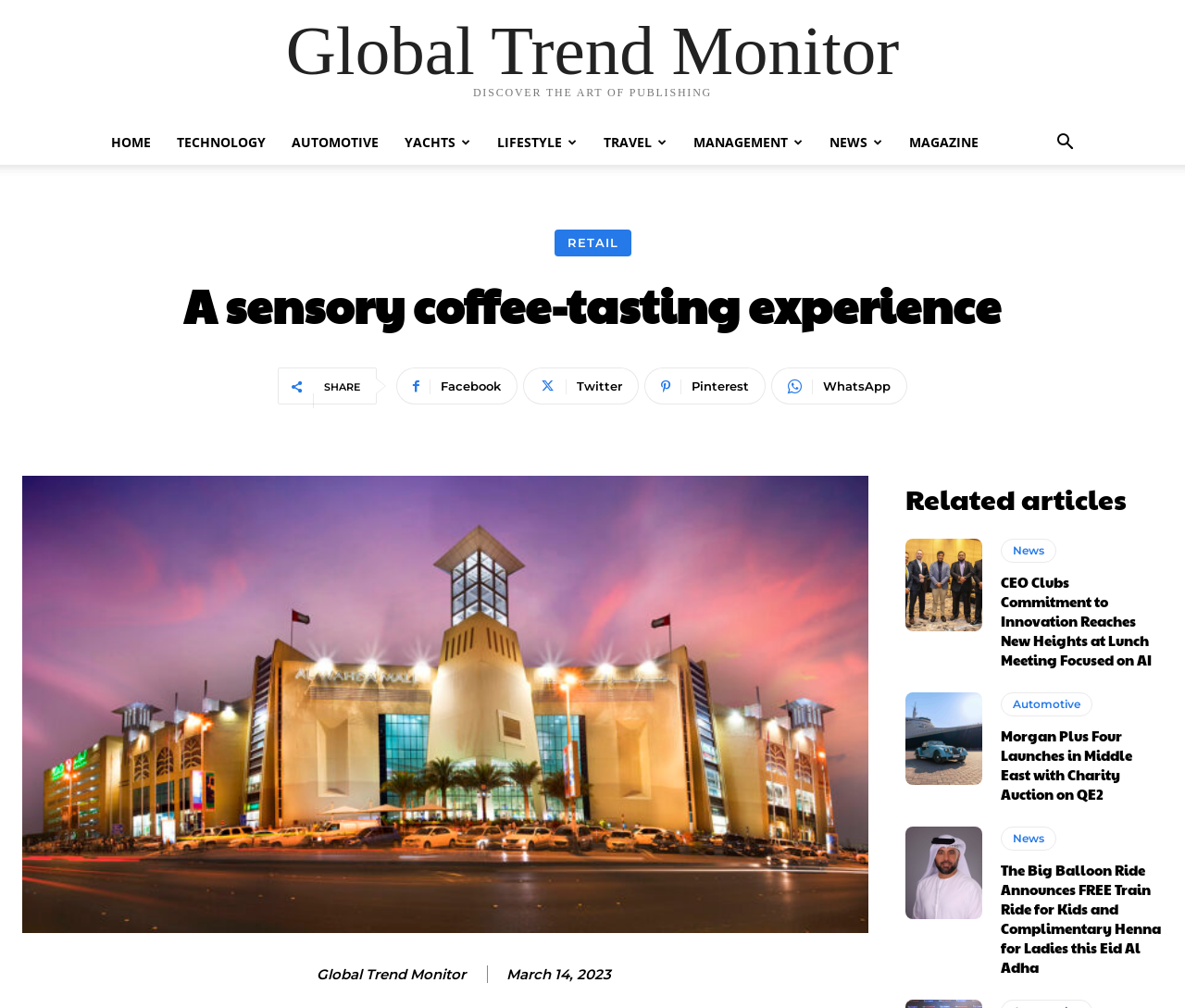How many social media links are present?
Observe the image and answer the question with a one-word or short phrase response.

4